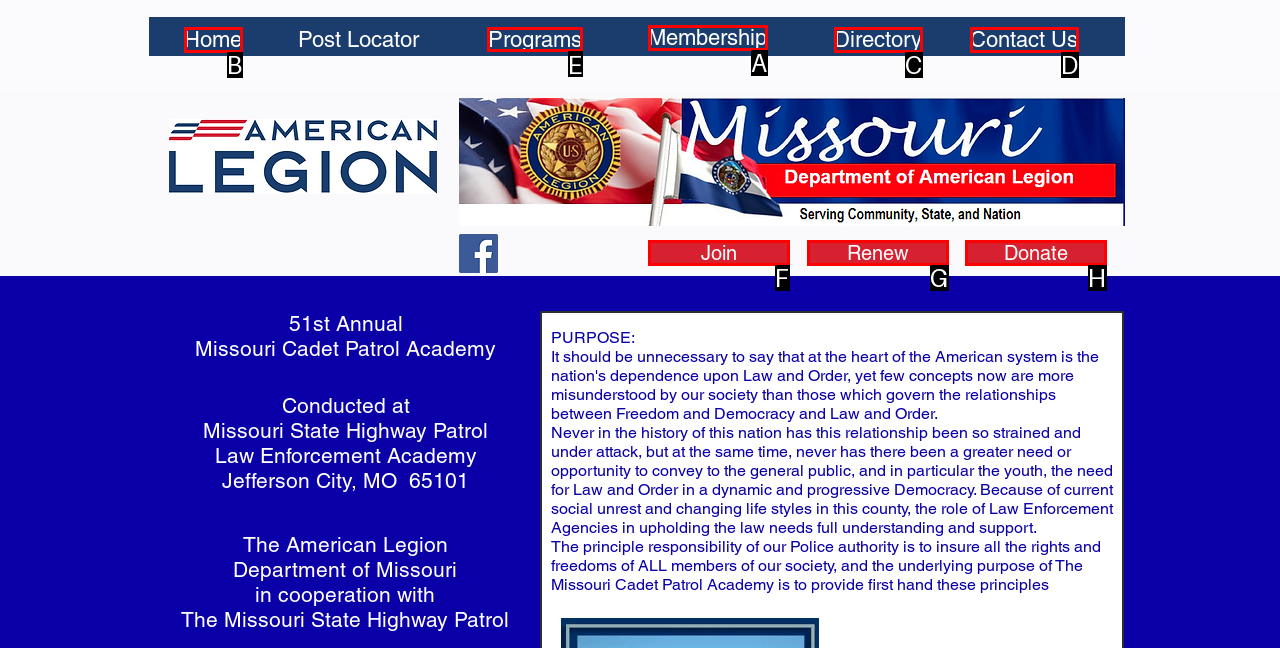Point out the option that needs to be clicked to fulfill the following instruction: Click on the Programs link
Answer with the letter of the appropriate choice from the listed options.

E